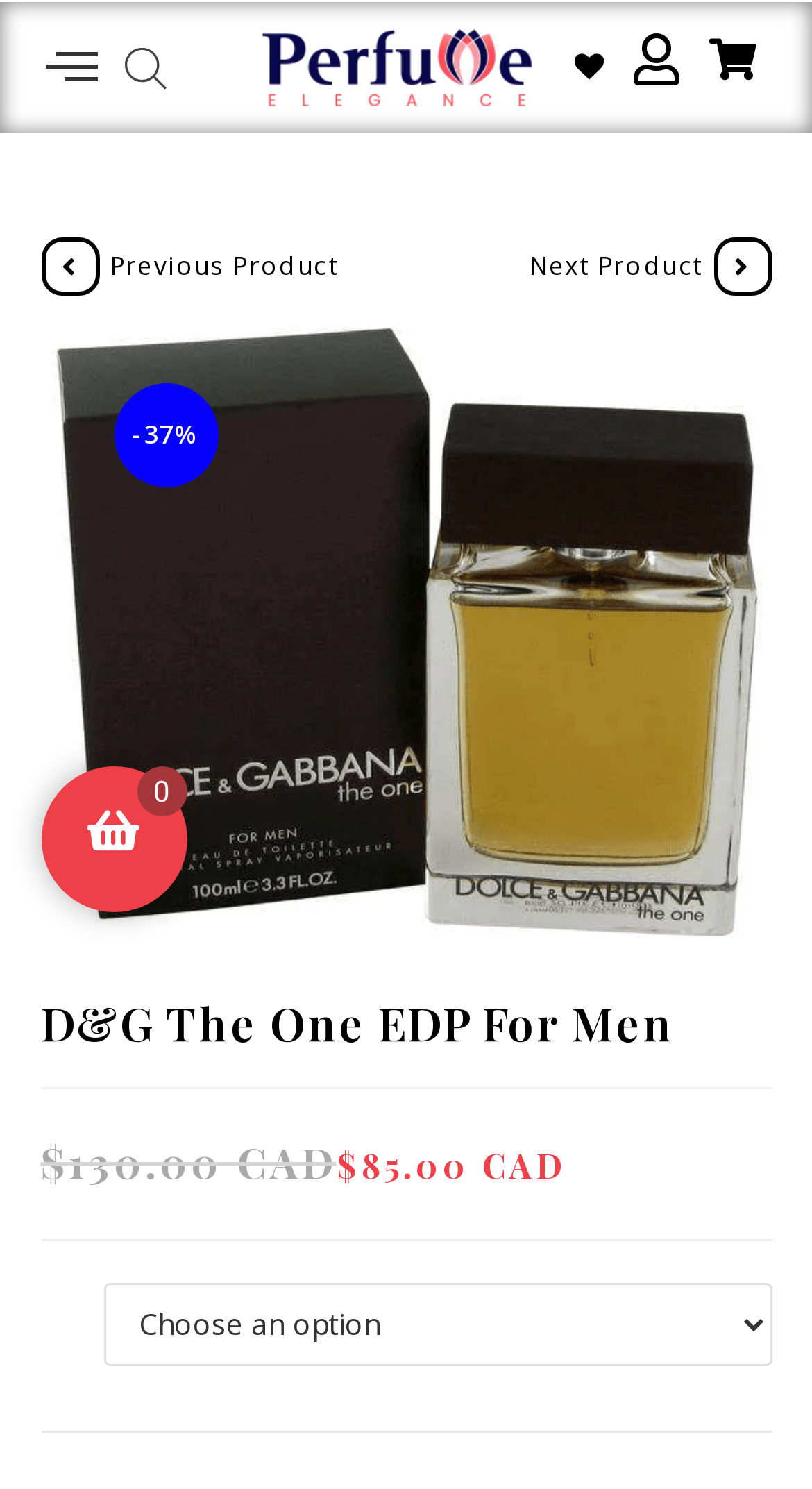What is the current price of the product?
Can you provide a detailed and comprehensive answer to the question?

I found the current price of the product by looking at the insertion element which contains the text '$85.00 CAD'. This element is located below the product image.